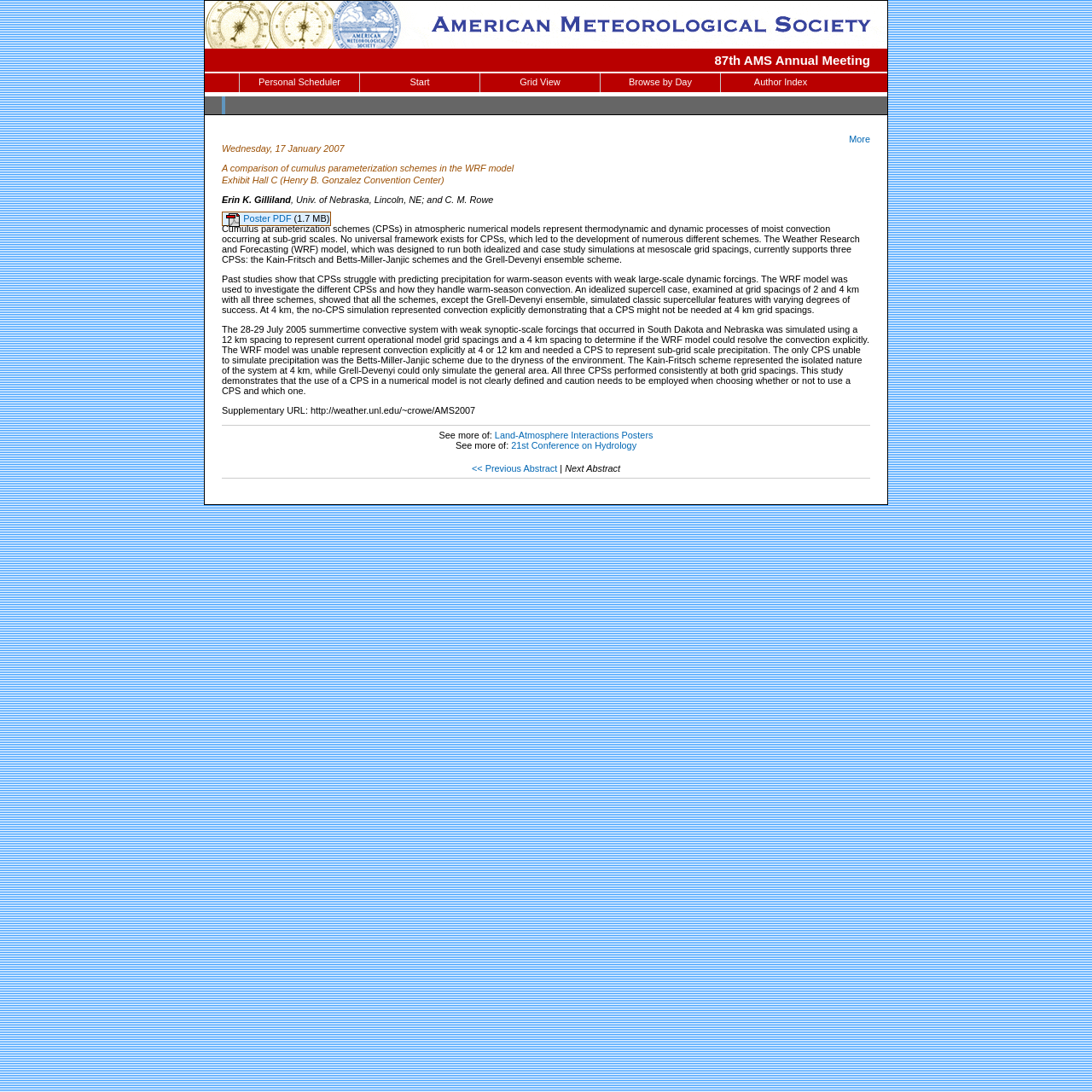Locate the bounding box coordinates of the clickable element to fulfill the following instruction: "Visit the American Meteorological Society website". Provide the coordinates as four float numbers between 0 and 1 in the format [left, top, right, bottom].

[0.188, 0.035, 0.812, 0.047]